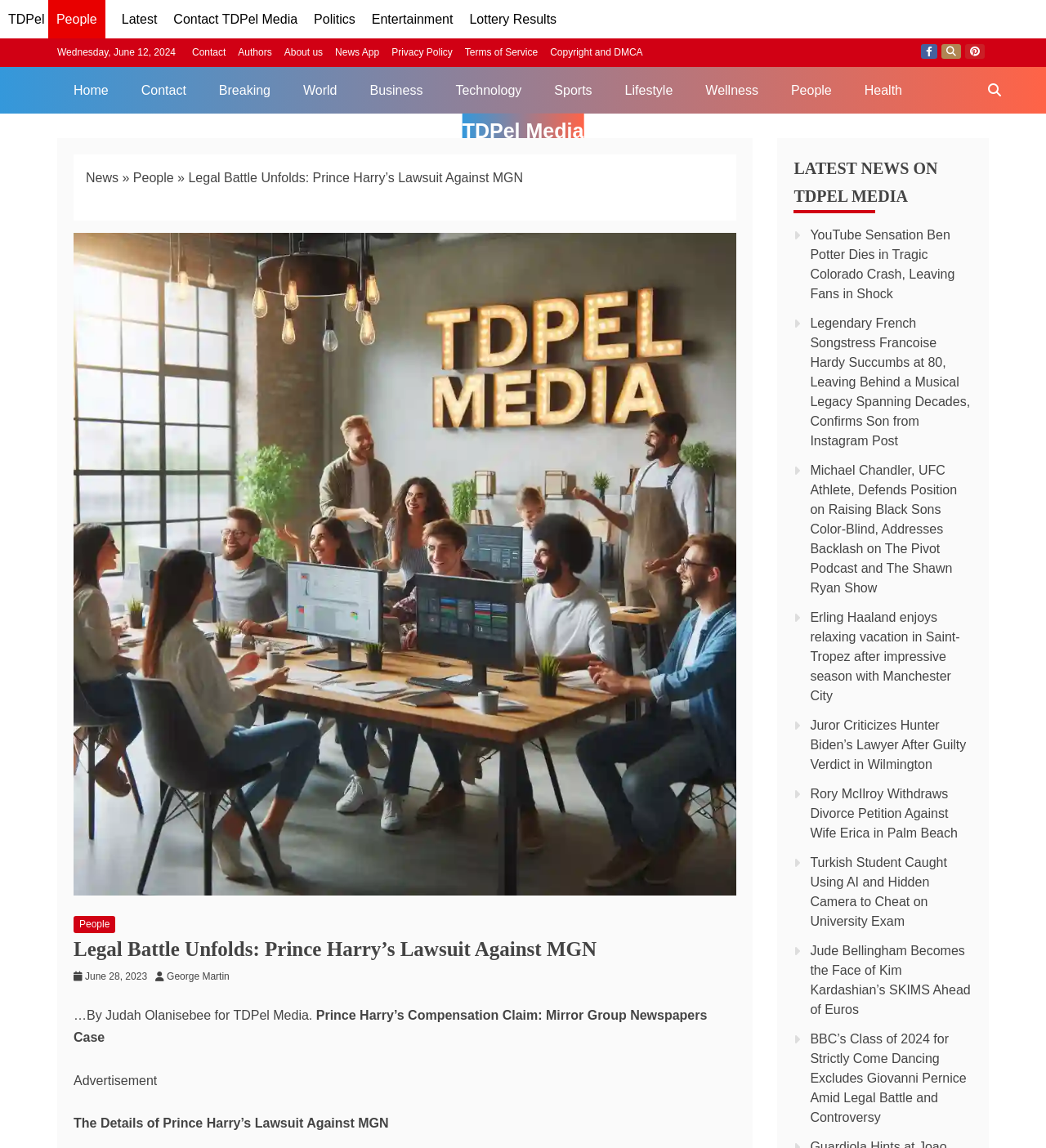Predict the bounding box coordinates of the area that should be clicked to accomplish the following instruction: "Search for something on TDPel Media". The bounding box coordinates should consist of four float numbers between 0 and 1, i.e., [left, top, right, bottom].

[0.933, 0.058, 0.969, 0.099]